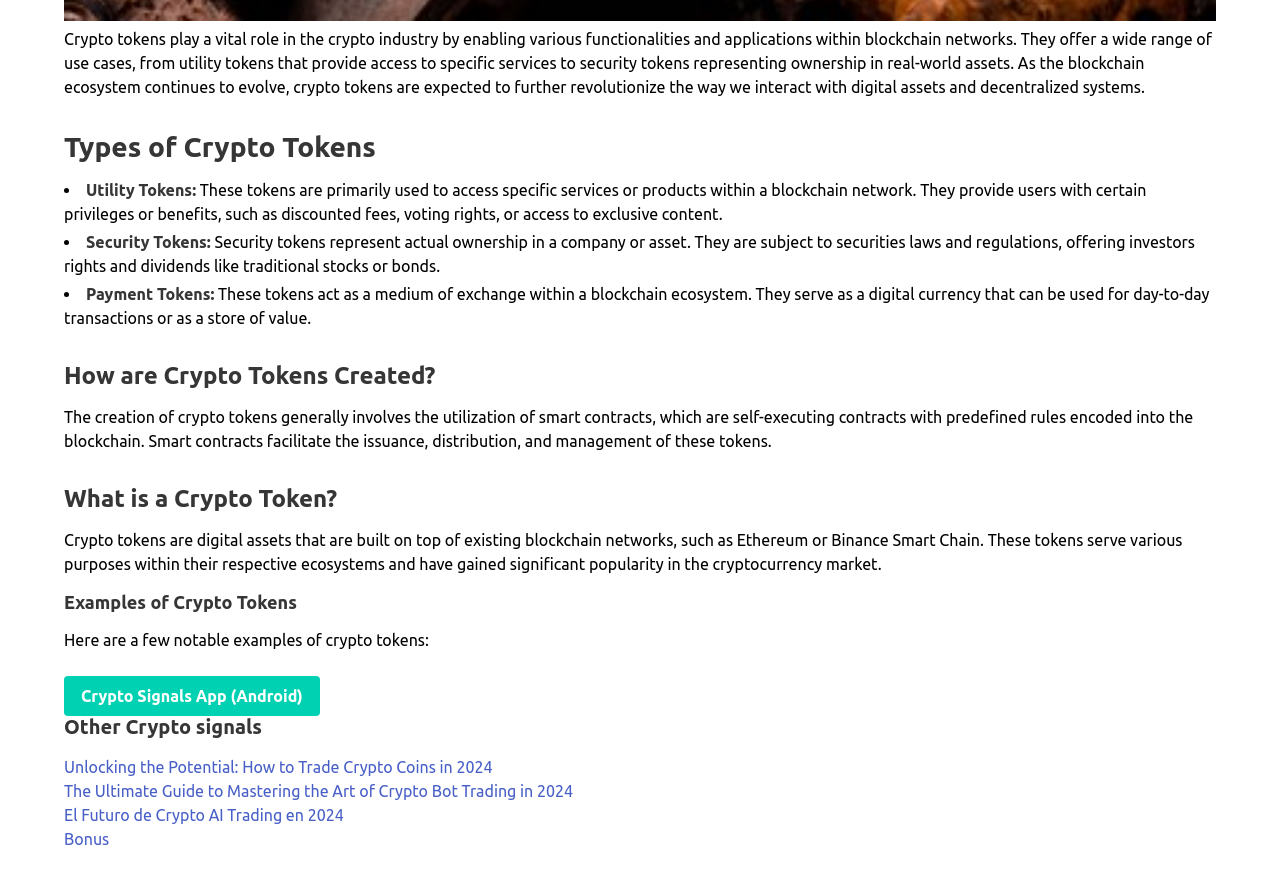From the screenshot, find the bounding box of the UI element matching this description: "Bonus". Supply the bounding box coordinates in the form [left, top, right, bottom], each a float between 0 and 1.

[0.05, 0.948, 0.085, 0.969]